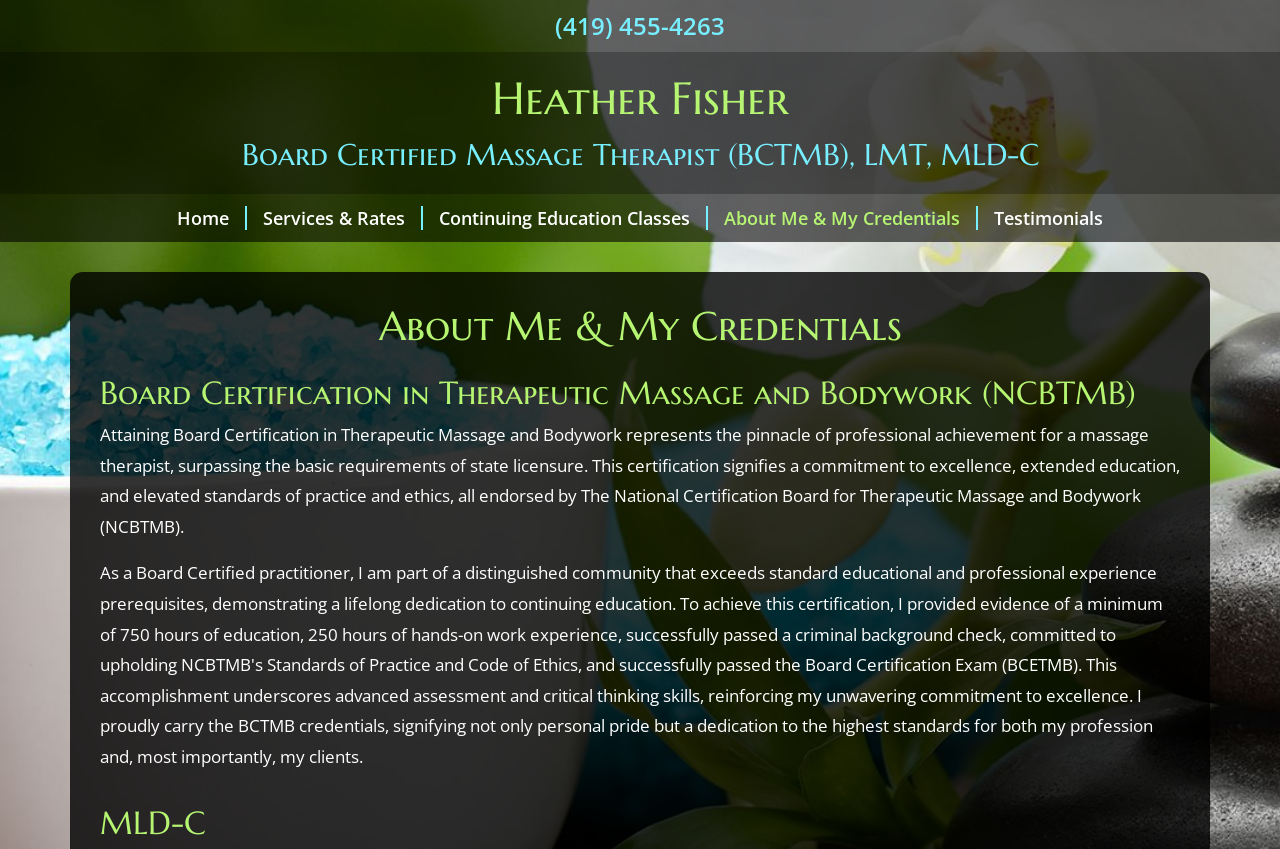Highlight the bounding box of the UI element that corresponds to this description: "Services & Rates".

[0.193, 0.232, 0.33, 0.282]